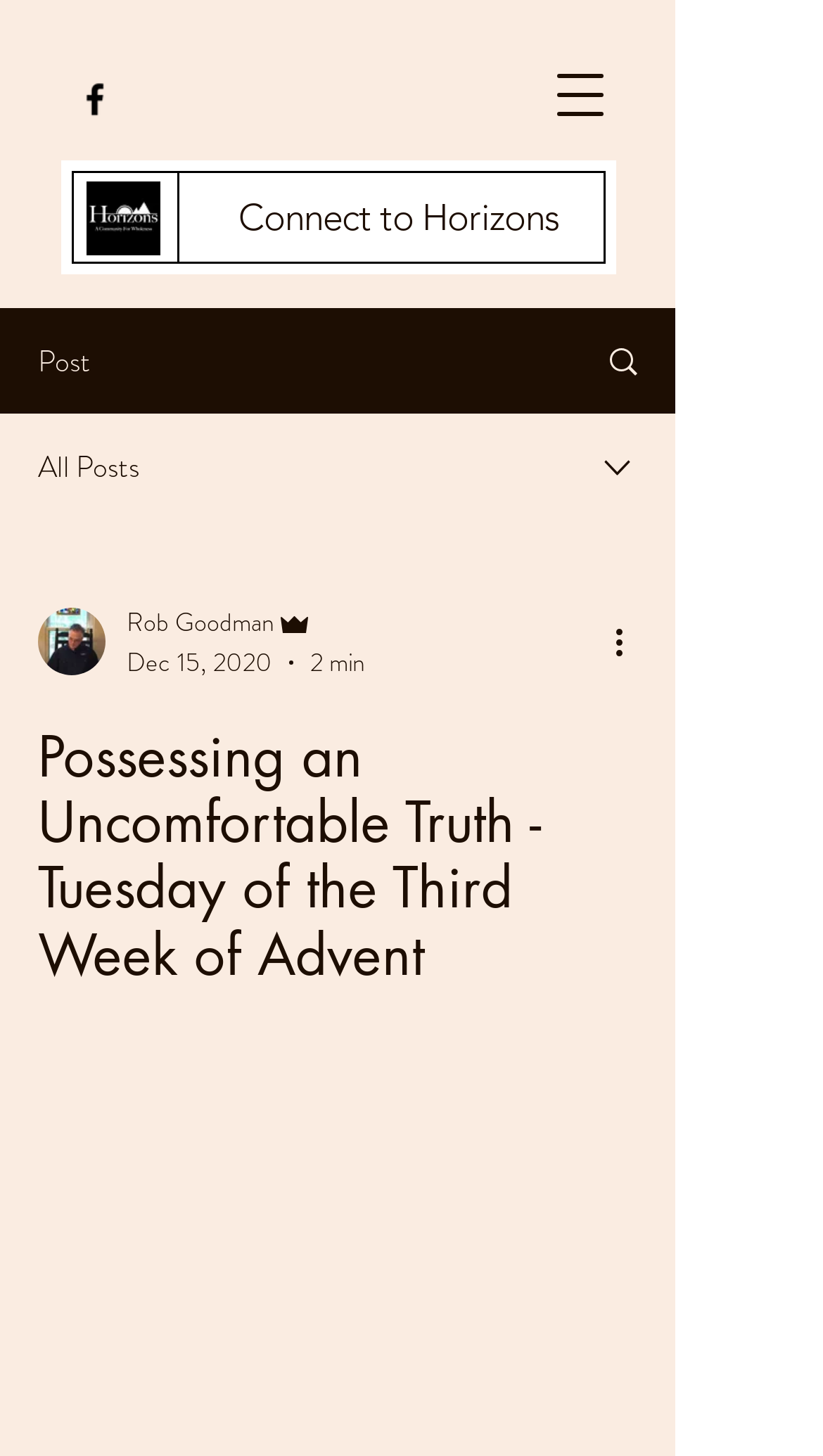From the screenshot, find the bounding box of the UI element matching this description: "Rob Goodman". Supply the bounding box coordinates in the form [left, top, right, bottom], each a float between 0 and 1.

[0.154, 0.414, 0.444, 0.441]